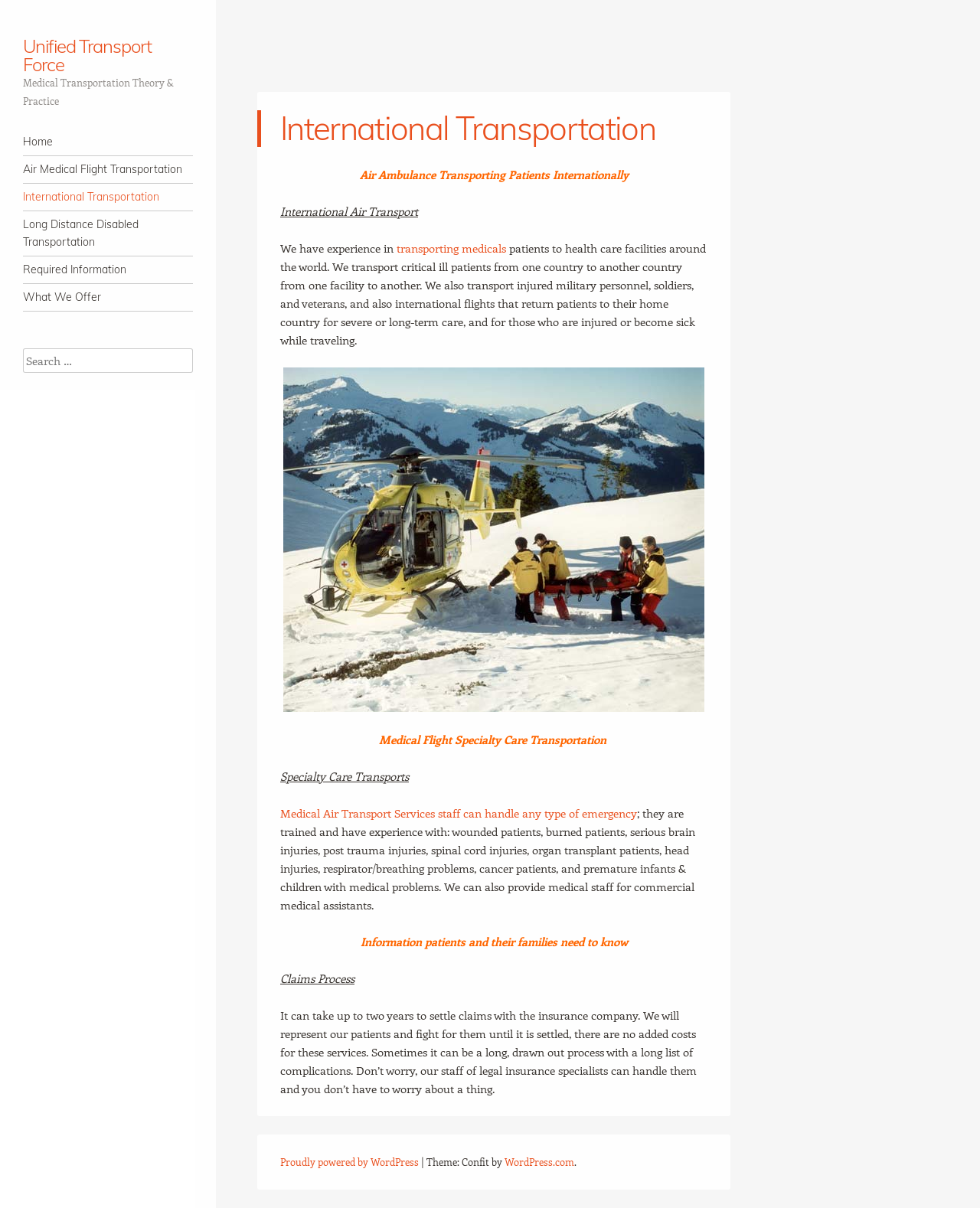Craft a detailed narrative of the webpage's structure and content.

The webpage is about International Transportation, specifically Unified Transport Force, and provides information on medical transportation services. At the top, there is a heading "Unified Transport Force" with a link to the same name. Below it, there are several links to different sections of the website, including "Home", "Air Medical Flight Transportation", "International Transportation", and more.

The main content of the page is divided into sections. The first section has a heading "International Transportation" and provides information on air ambulance transport services, including a brief description and a link to "transporting medicals". There is also a paragraph of text describing the services offered, including transporting critical ill patients and injured military personnel.

Below this section, there is an image of an aircraft, labeled "ec135_6". The next section has a heading "Medical Flight Specialty Care Transportation" and describes the specialty care transportation services offered, including handling emergency situations and providing medical staff for commercial medical assistants.

Further down, there is a section with information on what patients and their families need to know, including a description of the claims process and how the company can assist with settling claims with insurance companies.

At the bottom of the page, there is a search bar with a label "Search" and a textbox to input search queries. There is also a section with copyright information, including a link to WordPress.com and a theme credit to Confit.